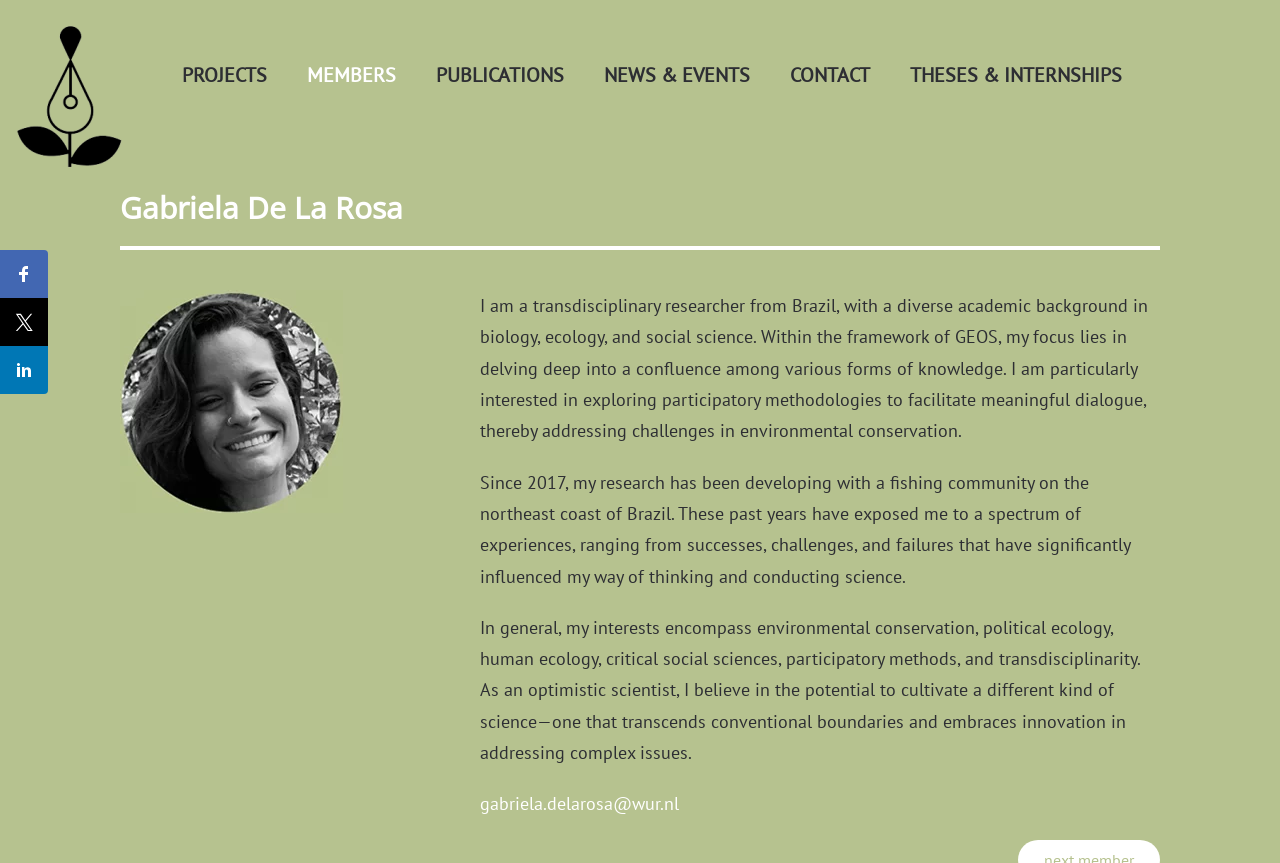What is the main topic of Gabriela De La Rosa's research?
Please provide a detailed and comprehensive answer to the question.

Gabriela De La Rosa's research focuses on environmental conservation, and she is particularly interested in exploring participatory methodologies to facilitate meaningful dialogue, thereby addressing challenges in environmental conservation.